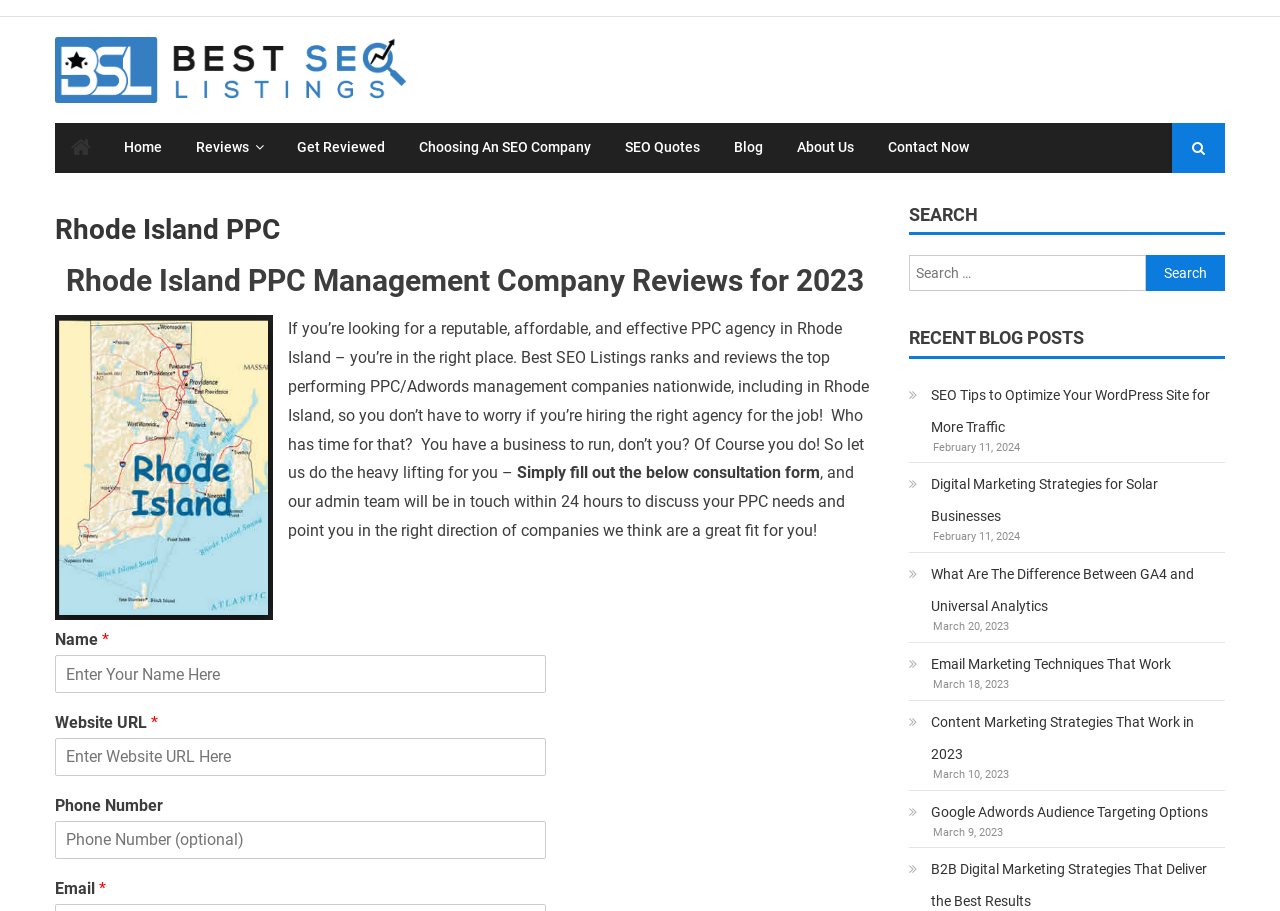Provide a comprehensive caption for the webpage.

This webpage is about finding a reputable PPC manager in Rhode Island. At the top, there is a navigation menu with links to "Home", "Reviews", "Get Reviewed", "Choosing An SEO Company", "SEO Quotes", "Blog", "About Us", and "Contact Now". 

Below the navigation menu, there is a header section with a heading "Rhode Island PPC" and a subheading "Rhode Island PPC Management Company Reviews for 2023". Next to the header, there is an image related to Rhode Island SEO.

The main content of the page starts with a paragraph of text explaining the purpose of the webpage, which is to help users find a reliable PPC agency in Rhode Island. The text is followed by a consultation form with fields for "Name", "Website URL", "Phone Number", and "Email". 

On the right side of the page, there is a search box with a heading "SEARCH" above it. Below the search box, there is a section titled "RECENT BLOG POSTS" with five links to blog posts, each with a title and a date. The blog post titles include "SEO Tips to Optimize Your WordPress Site for More Traffic", "Digital Marketing Strategies for Solar Businesses", "What Are The Difference Between GA4 and Universal Analytics", "Email Marketing Techniques That Work", and "Content Marketing Strategies That Work in 2023".